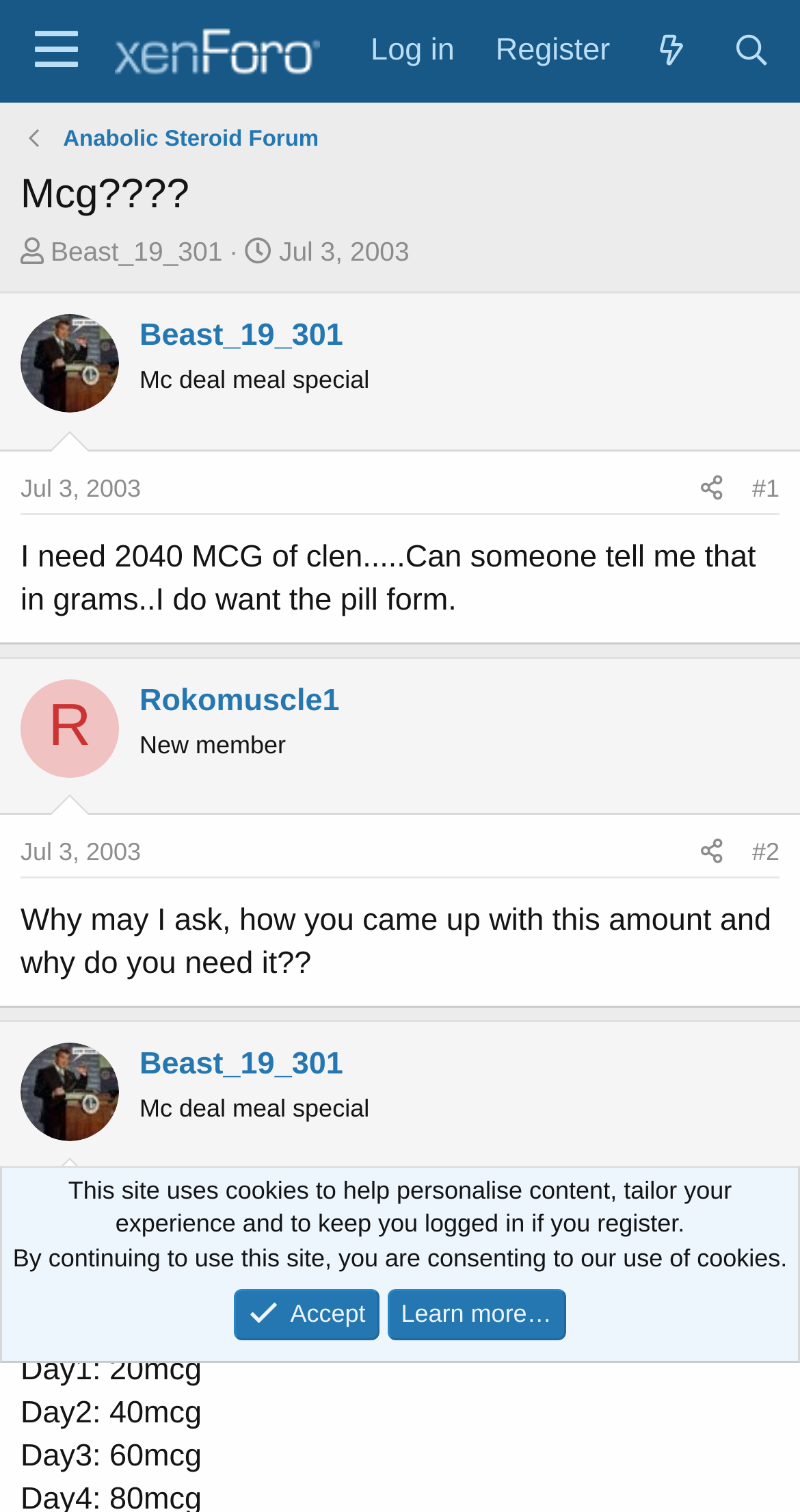What is the name of the forum?
Use the information from the screenshot to give a comprehensive response to the question.

I determined the answer by looking at the link element with the text 'Anabolic Steroid Forum' which is located at the top of the webpage, indicating that it is the name of the forum.